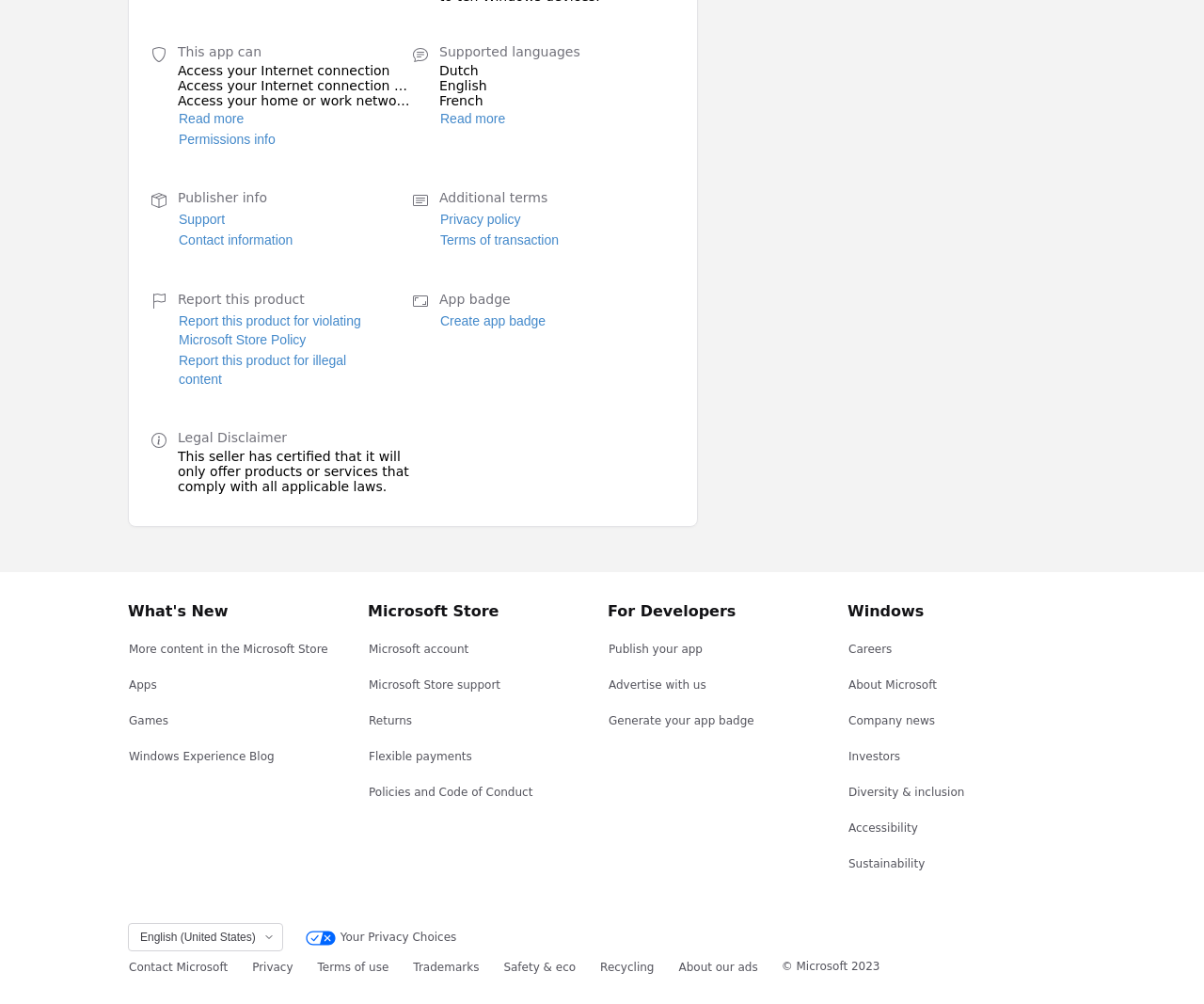Analyze the image and answer the question with as much detail as possible: 
What is the app's permission?

The app's permission is mentioned in the 'Access your Internet connection' section, which states that the app can access the user's Internet connection and act as a server, as well as access their home or work networks.